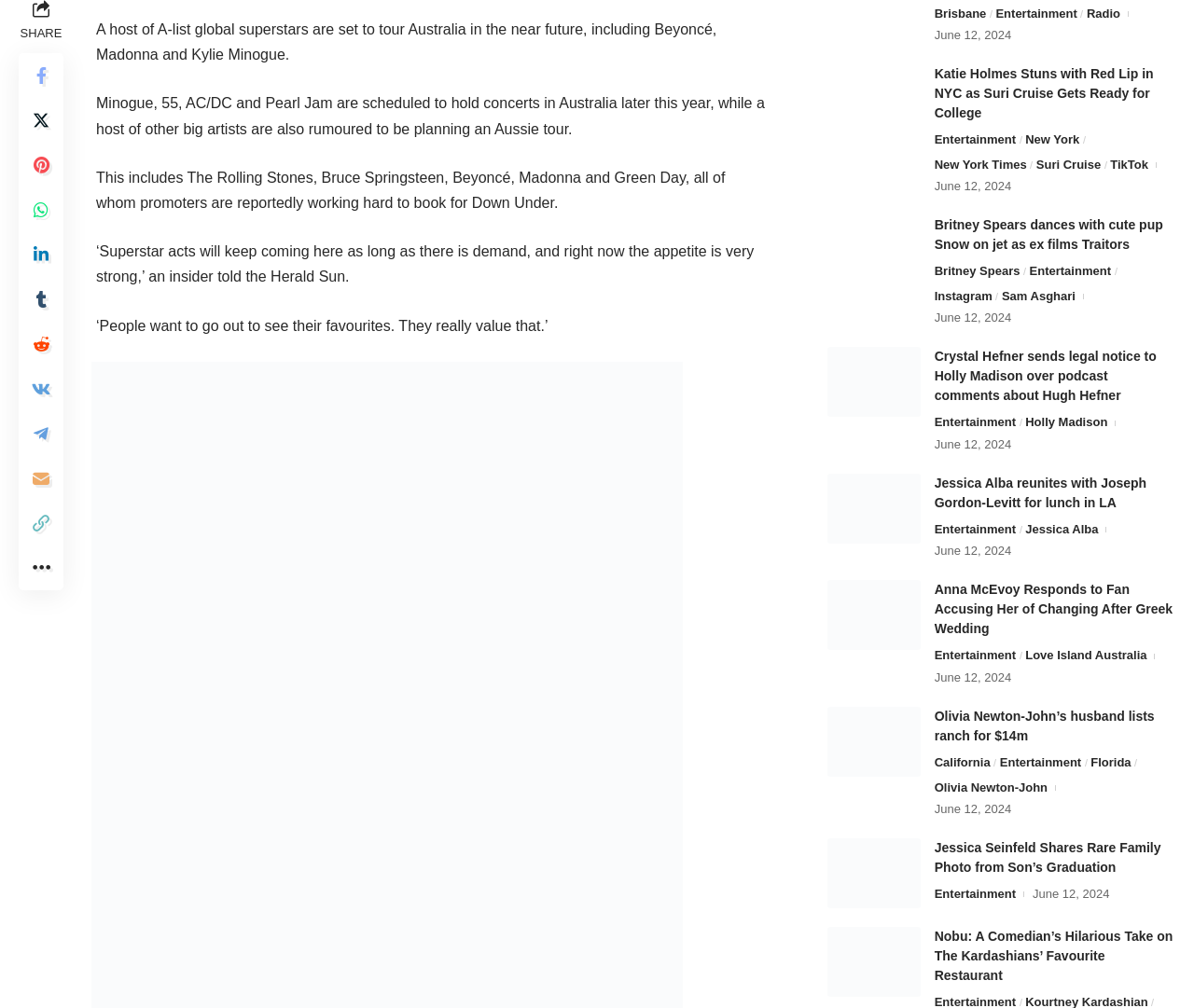Locate the bounding box coordinates of the clickable area to execute the instruction: "Enter keywords in the search box". Provide the coordinates as four float numbers between 0 and 1, represented as [left, top, right, bottom].

None